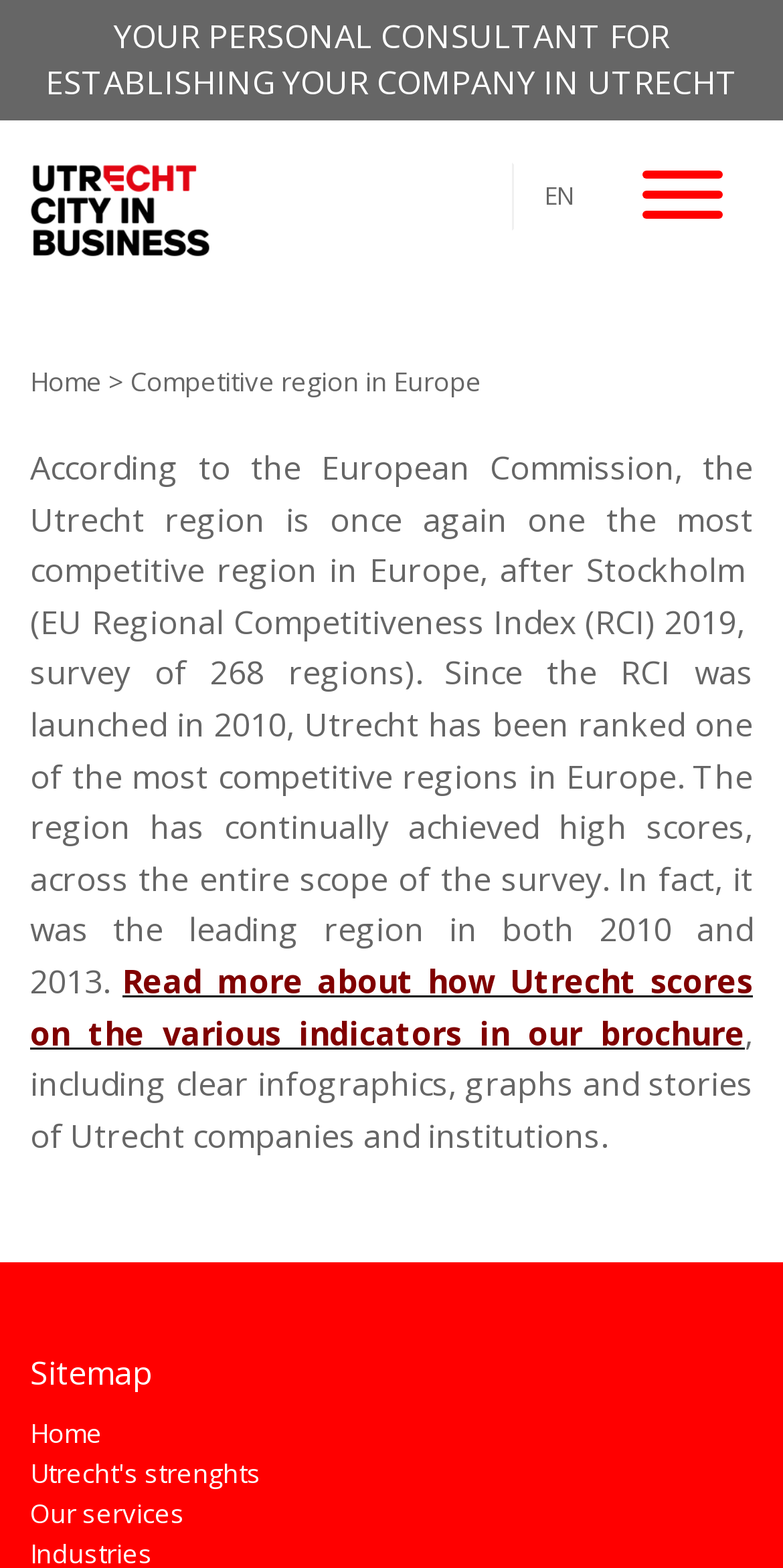Determine the bounding box coordinates for the HTML element mentioned in the following description: "alt="Utrecht City in Business"". The coordinates should be a list of four floats ranging from 0 to 1, represented as [left, top, right, bottom].

[0.038, 0.105, 0.269, 0.163]